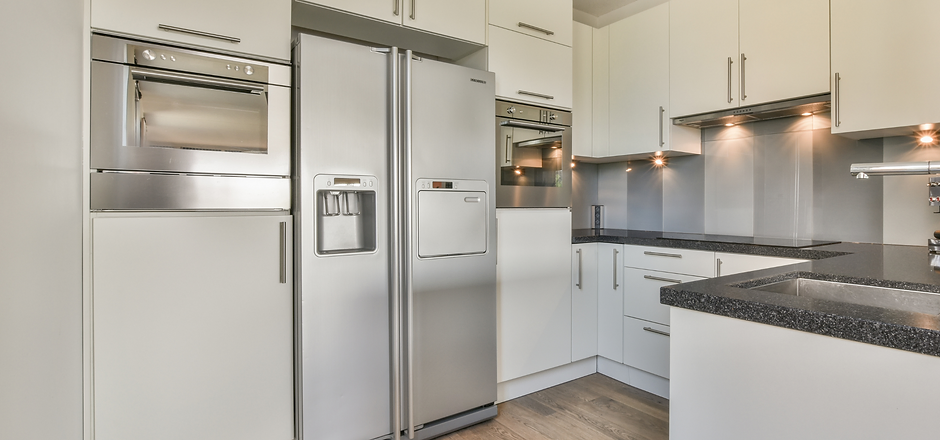Give a one-word or one-phrase response to the question: 
What type of lighting is used under the cabinets?

Stylish under-cabinet lighting